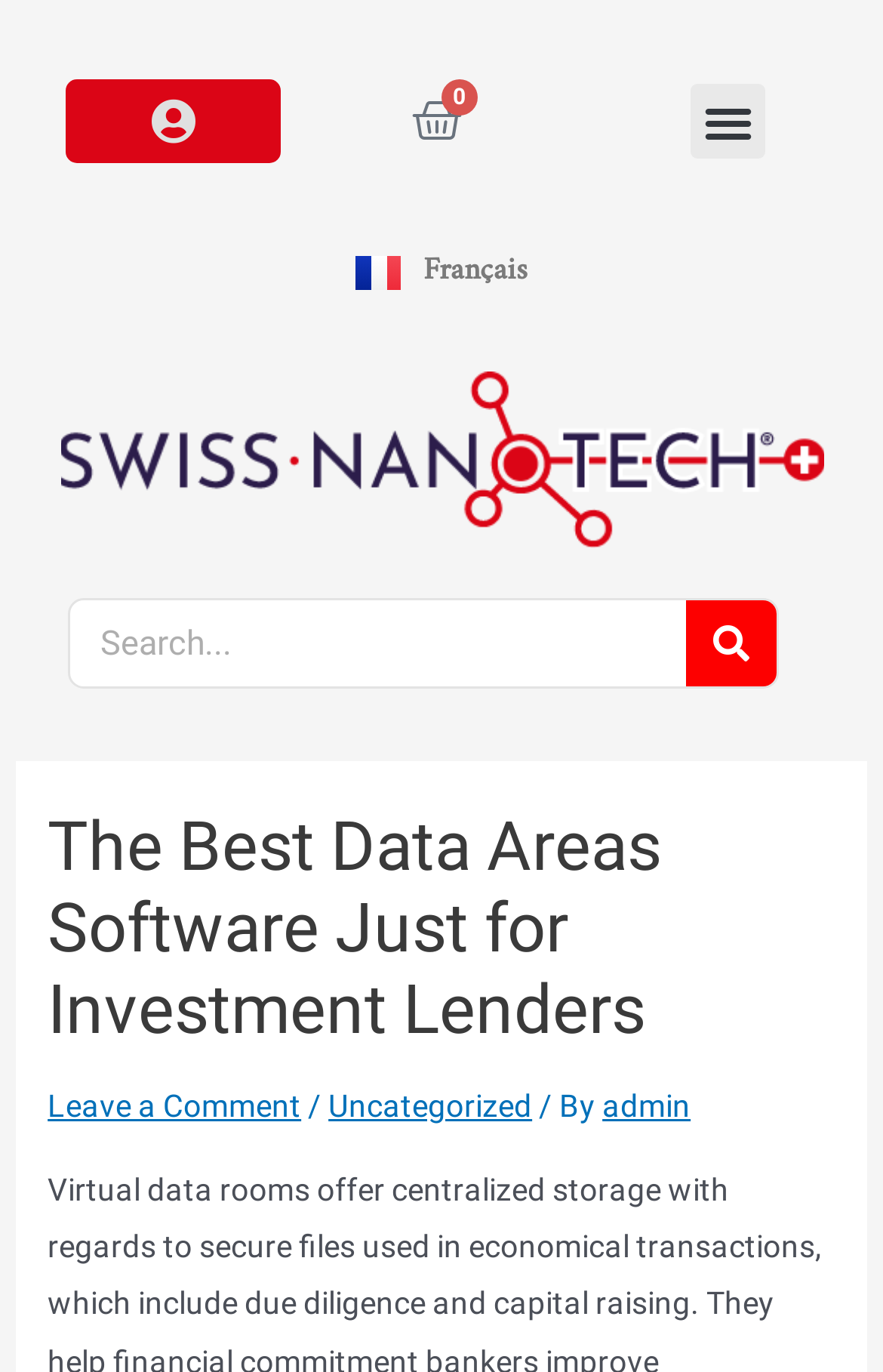Given the element description Cookie Notice, identify the bounding box coordinates for the UI element on the webpage screenshot. The format should be (top-left x, top-left y, bottom-right x, bottom-right y), with values between 0 and 1.

None